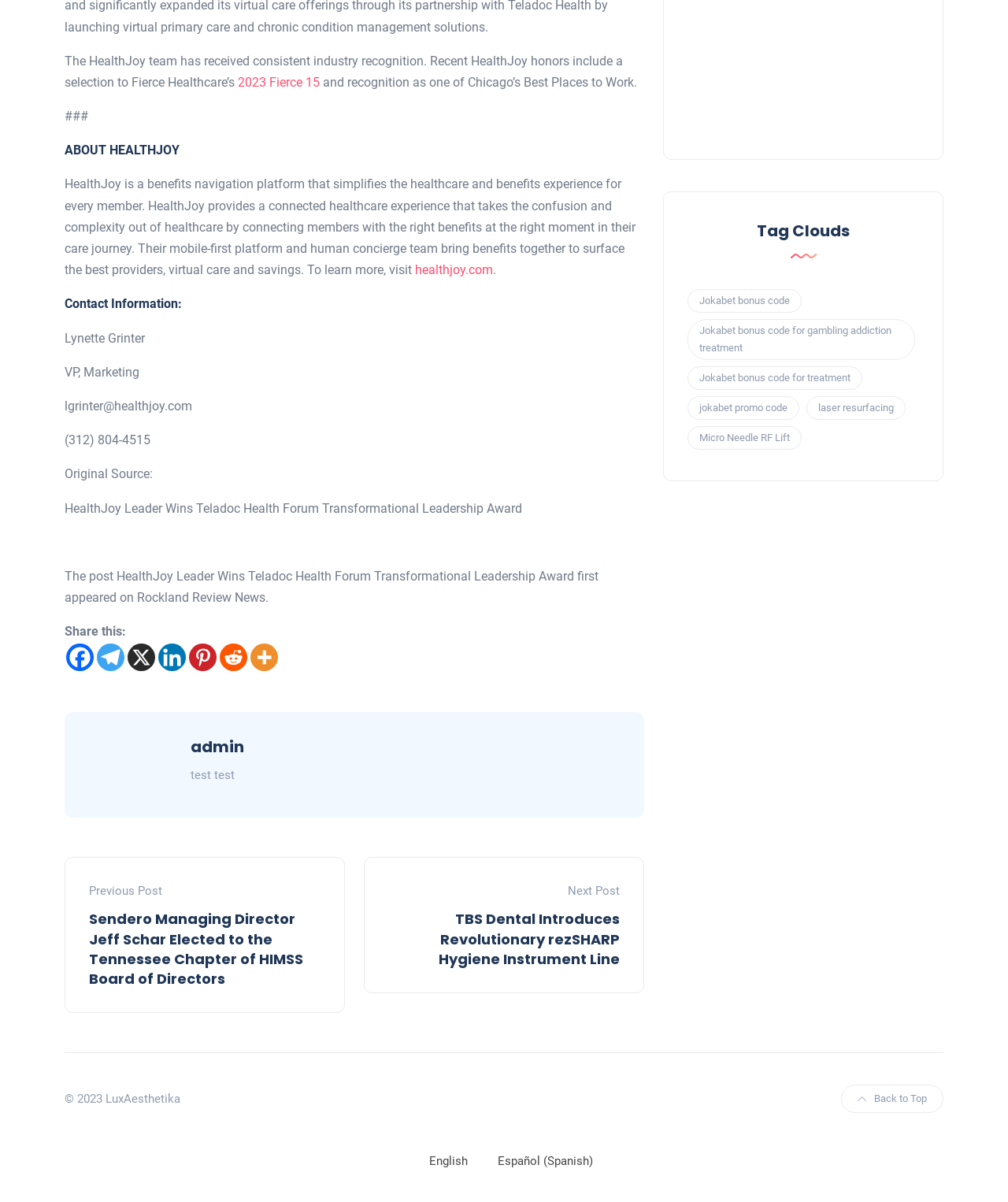Specify the bounding box coordinates of the area to click in order to execute this command: 'Click on the '2023 Fierce 15' link'. The coordinates should consist of four float numbers ranging from 0 to 1, and should be formatted as [left, top, right, bottom].

[0.236, 0.062, 0.317, 0.075]